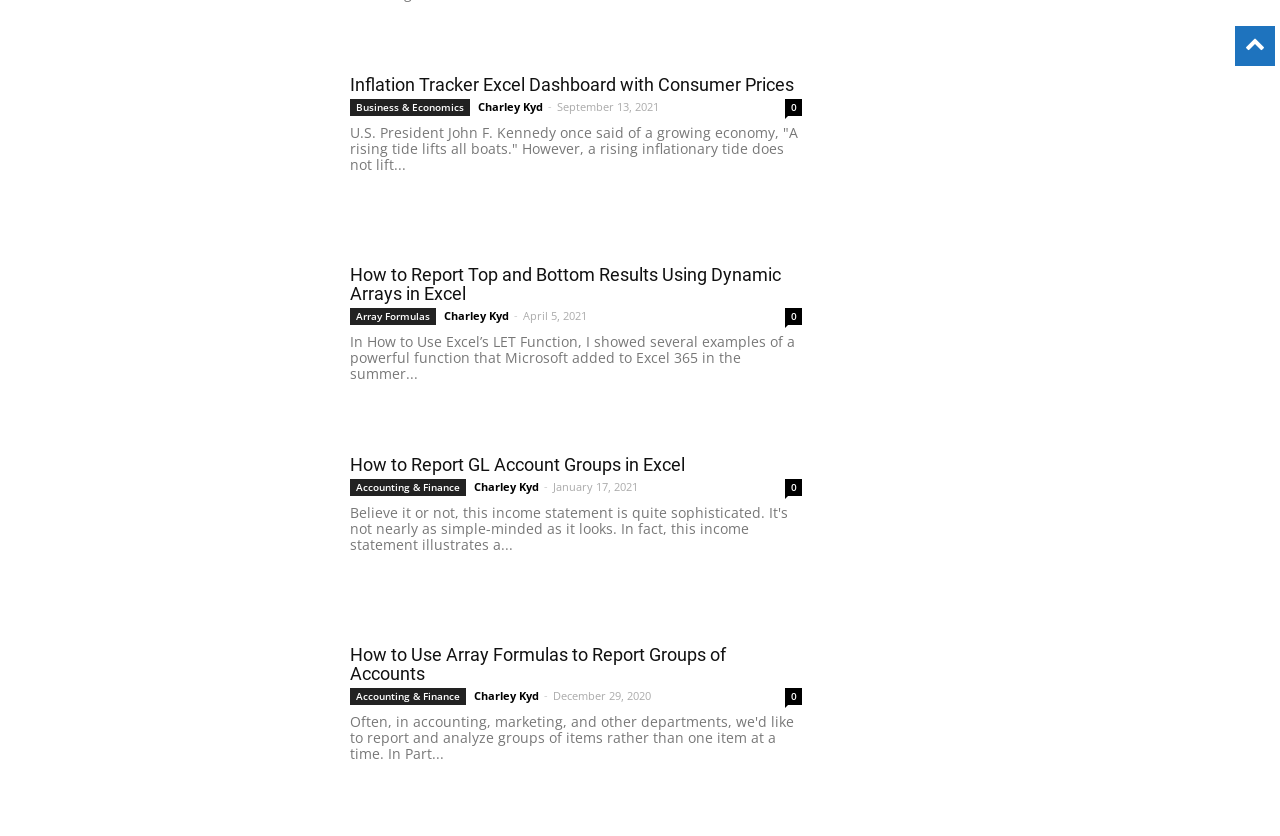Specify the bounding box coordinates of the region I need to click to perform the following instruction: "Learn how to report top and bottom results using dynamic arrays in Excel". The coordinates must be four float numbers in the range of 0 to 1, i.e., [left, top, right, bottom].

[0.273, 0.317, 0.627, 0.363]